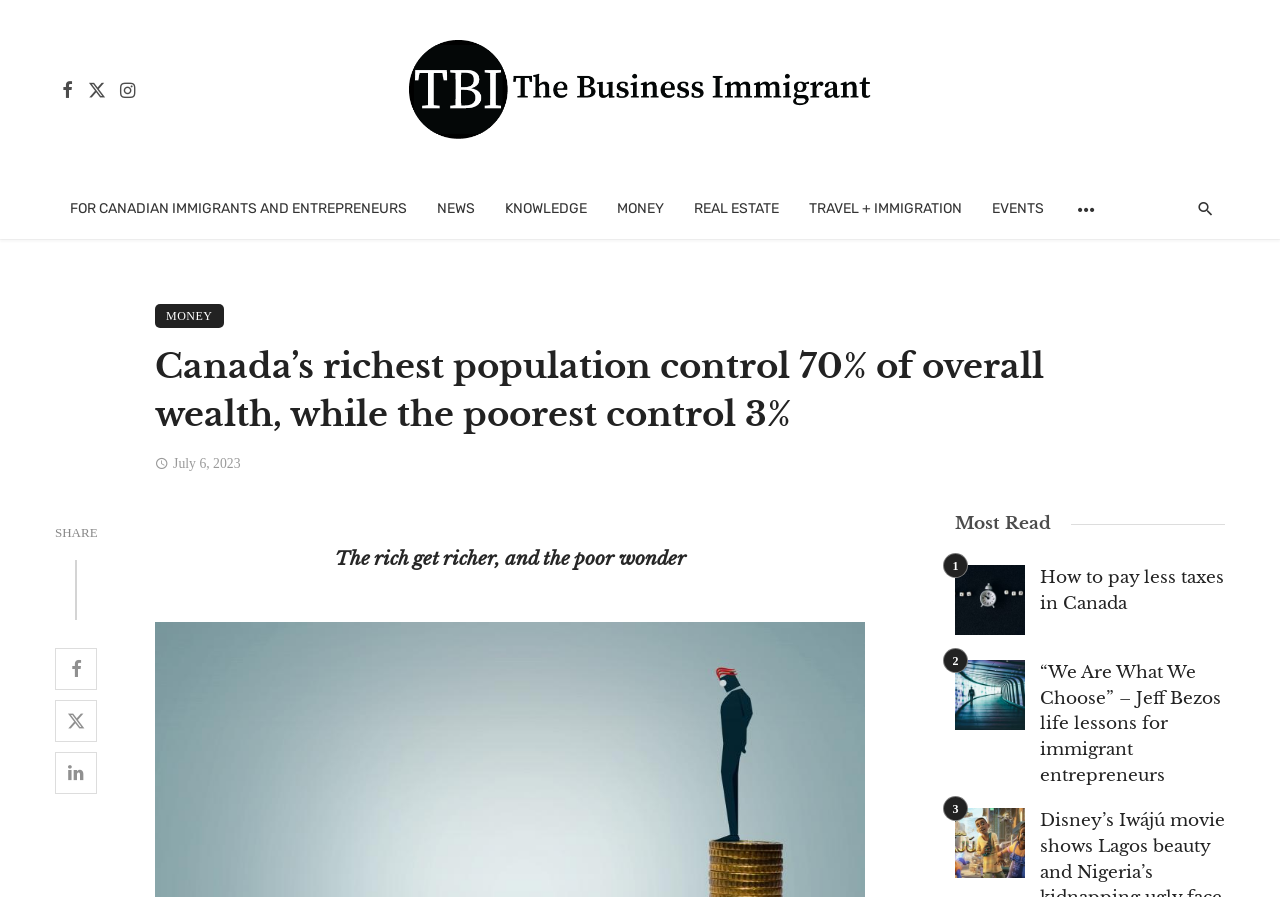Can you give a detailed response to the following question using the information from the image? What is the name of the movie mentioned in the article 'Disney’s Iwájú movie shows Lagos beauty and Nigeria’s kidnapping ugly face'?

The answer can be found in the link text 'Disney’s Iwájú movie shows Lagos beauty and Nigeria’s kidnapping ugly face' which is located at the bottom of the webpage.